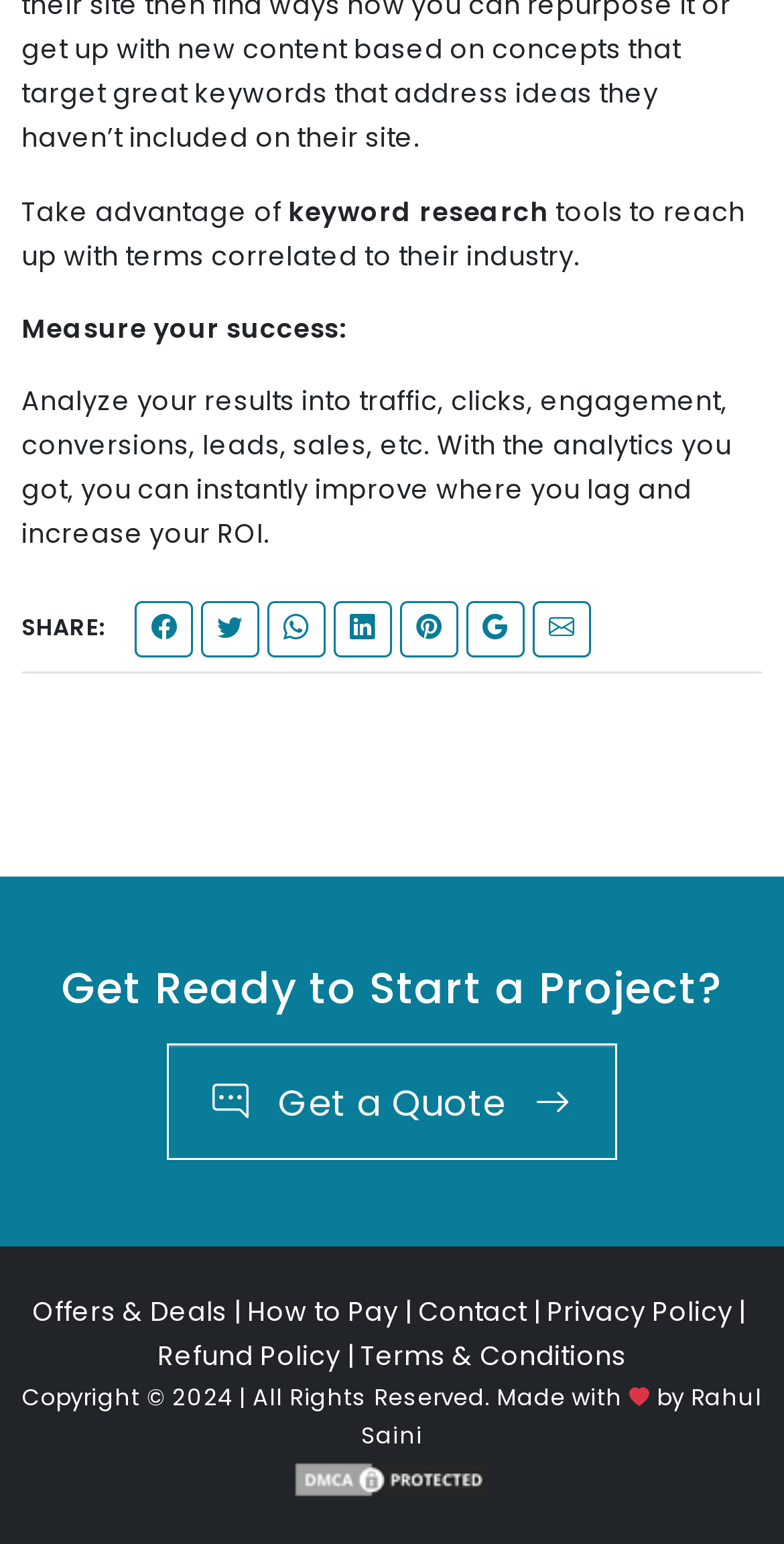Predict the bounding box coordinates of the area that should be clicked to accomplish the following instruction: "Contact us". The bounding box coordinates should consist of four float numbers between 0 and 1, i.e., [left, top, right, bottom].

[0.533, 0.836, 0.672, 0.864]